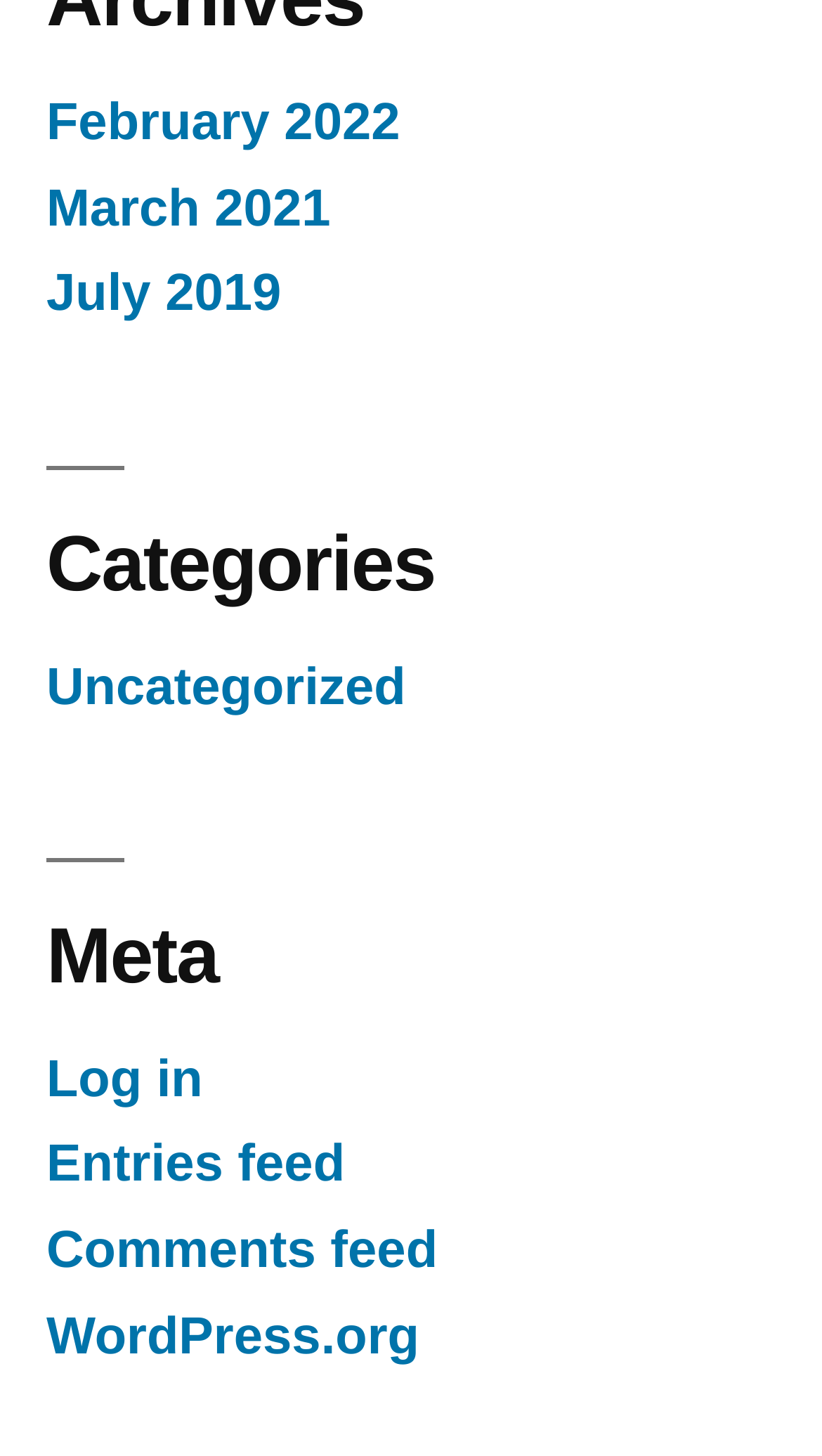Find the bounding box coordinates for the HTML element specified by: "Comments feed".

[0.056, 0.84, 0.532, 0.879]